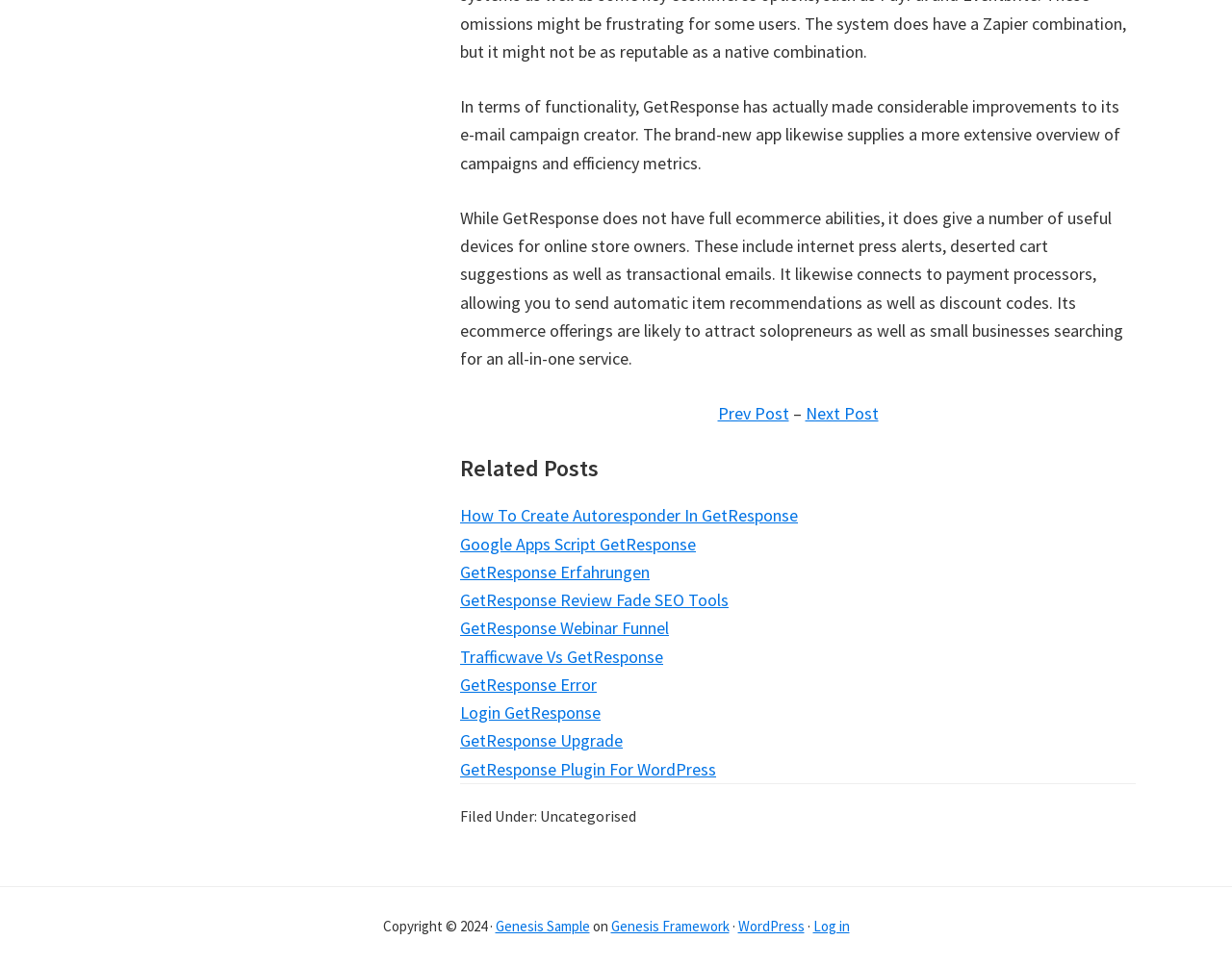How many navigation links are there at the bottom of the page?
Kindly answer the question with as much detail as you can.

There are 3 navigation links at the bottom of the page, which are 'Genesis Sample', 'Genesis Framework', and 'WordPress'.